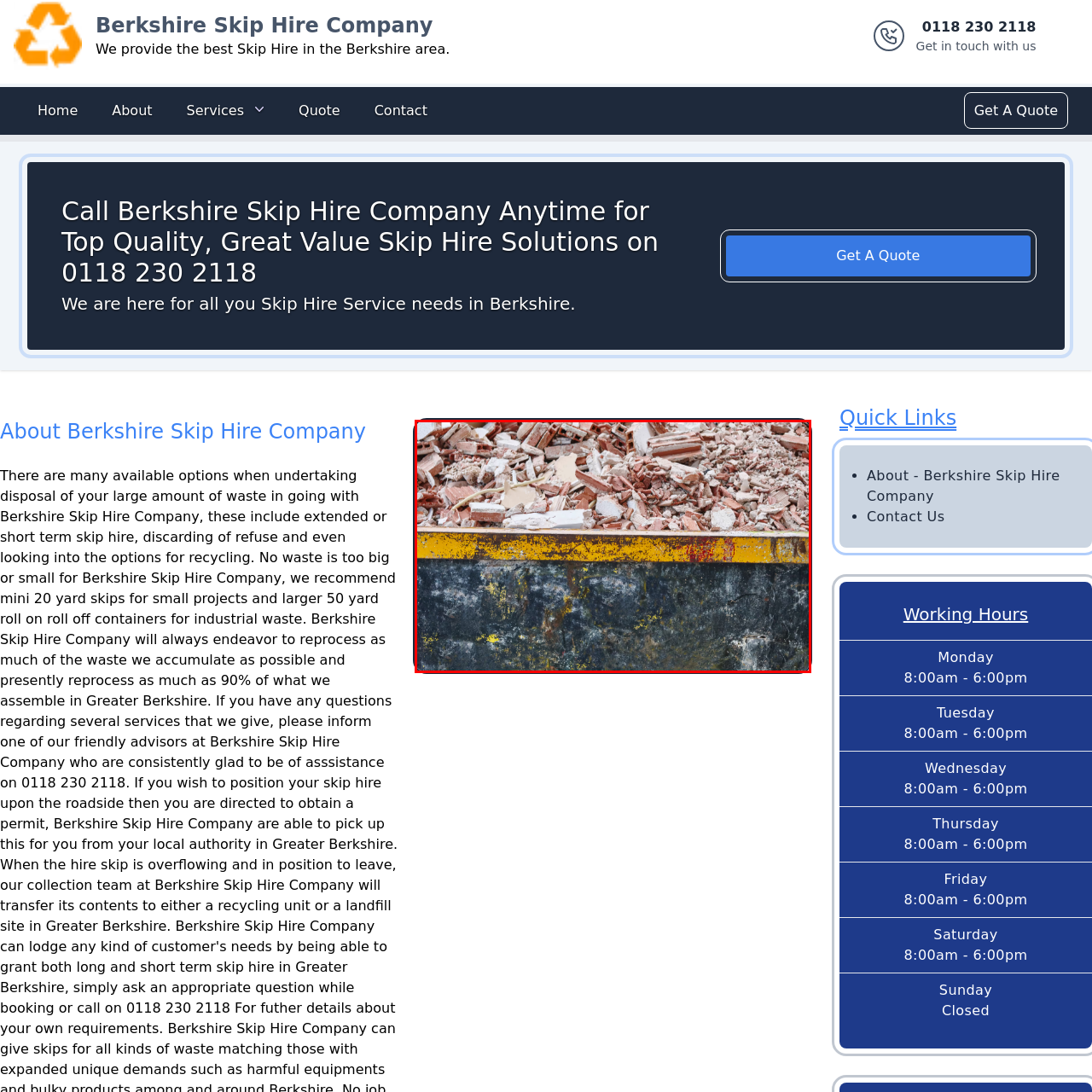Inspect the picture enclosed by the red border, What type of materials are scattered amongst the debris? Provide your answer as a single word or phrase.

Fragments of plaster and construction materials